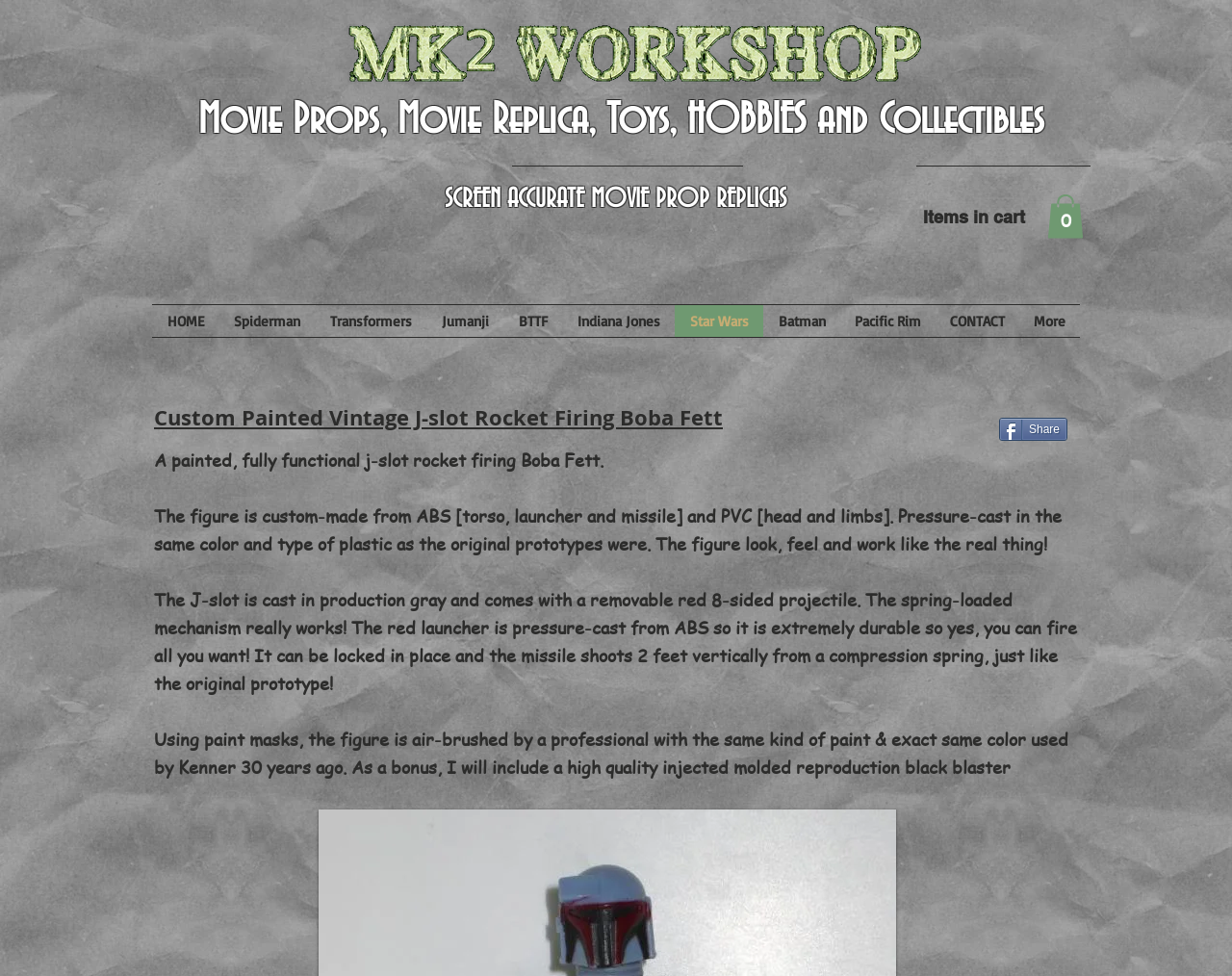Please determine the bounding box coordinates of the section I need to click to accomplish this instruction: "Click the 'Cart with 0 items' button".

[0.85, 0.199, 0.88, 0.244]